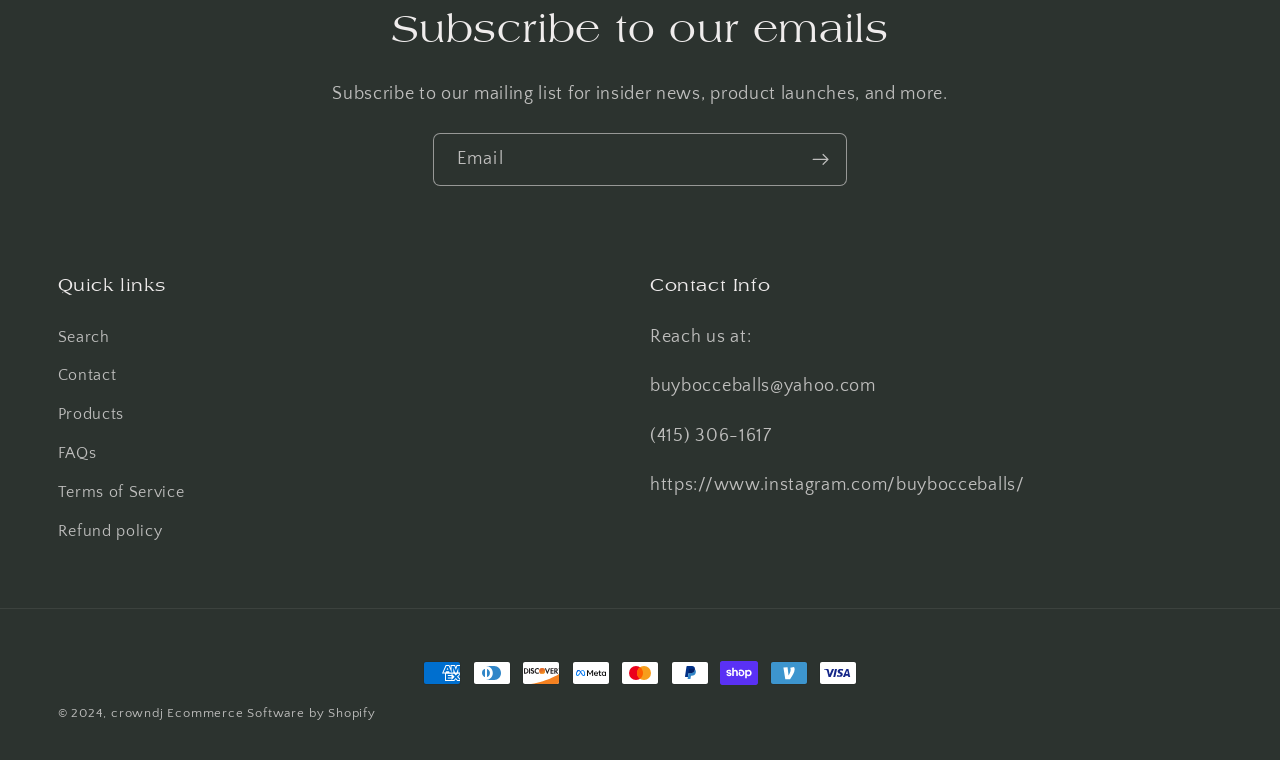What is the copyright year?
Provide a thorough and detailed answer to the question.

The webpage displays a static text '© 2024' at the bottom, indicating that the copyright year is 2024.